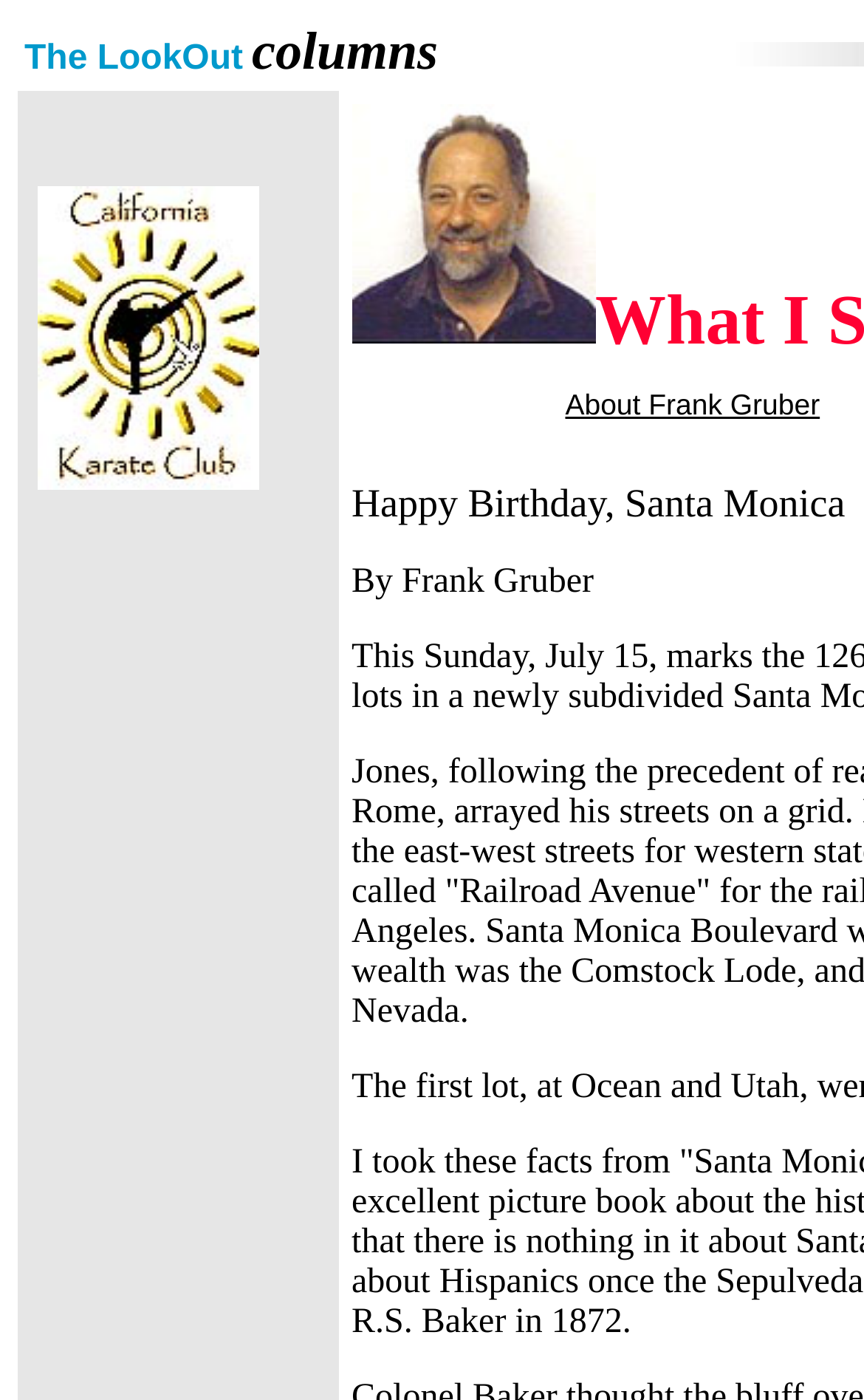How many table cells are in the first table row?
Using the visual information, reply with a single word or short phrase.

1